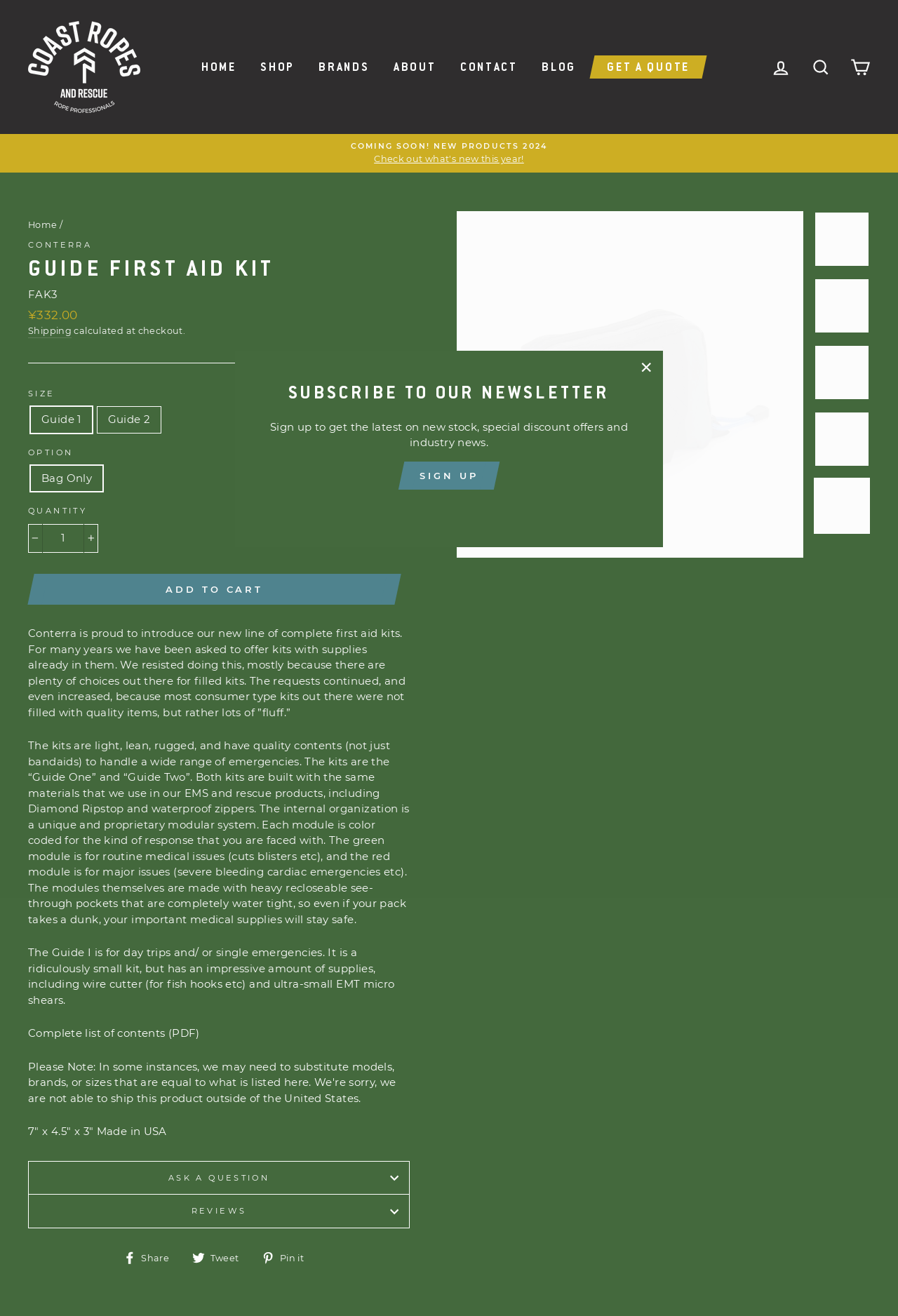Produce an extensive caption that describes everything on the webpage.

This webpage is about Conterra's new line of complete first aid kits. At the top, there is a navigation bar with links to "HOME", "SHOP", "BRANDS", "ABOUT", "CONTACT", "BLOG", and "GET A QUOTE". On the right side of the navigation bar, there are links to "LOG IN", "SEARCH", and "CART". 

Below the navigation bar, there is a section with a heading "GUIDE FIRST AID KIT" and a subheading "FAK3". The price of the kit, ¥332.00, is displayed next to a link to "Shipping" information. 

Underneath, there are options to select the size and type of the kit. The user can choose between "Guide 1" and "Guide 2" kits, and between "Bag Only" or a complete kit. The quantity of the kit can be adjusted using "+" and "-" buttons. 

A prominent "ADD TO CART" button is located below the options. 

The main content of the page describes the features and benefits of the first aid kits. The kits are designed to be light, lean, rugged, and filled with quality contents. They have a unique modular system with color-coded modules for different types of emergencies. The kits are made with waterproof materials and have a compact design. 

There are also links to a PDF containing the complete list of contents and a button to ask a question about the product. 

At the bottom of the page, there are social media links to share the product on Facebook, Twitter, and Pinterest. 

On the right side of the page, there is a section with a heading "SUBSCRIBE TO OUR NEWSLETTER" where users can sign up to receive news, special offers, and industry updates.